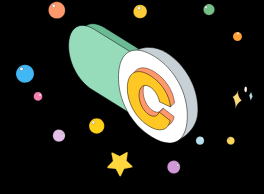Thoroughly describe what you see in the image.

The image features a stylized illustration of the letter "C," prominently displayed within a playful design. The "C" is adorned with vibrant orange and white colors, creating a dynamic contrast against a green background. Surrounding the letter are various colorful orbs and whimsical stars, adding a sense of creativity and fun to the composition. This design reflects a modern and youthful aesthetic, likely used in branding or promotional materials for Checkin.com, emphasizing innovation and engagement in the fintech industry.